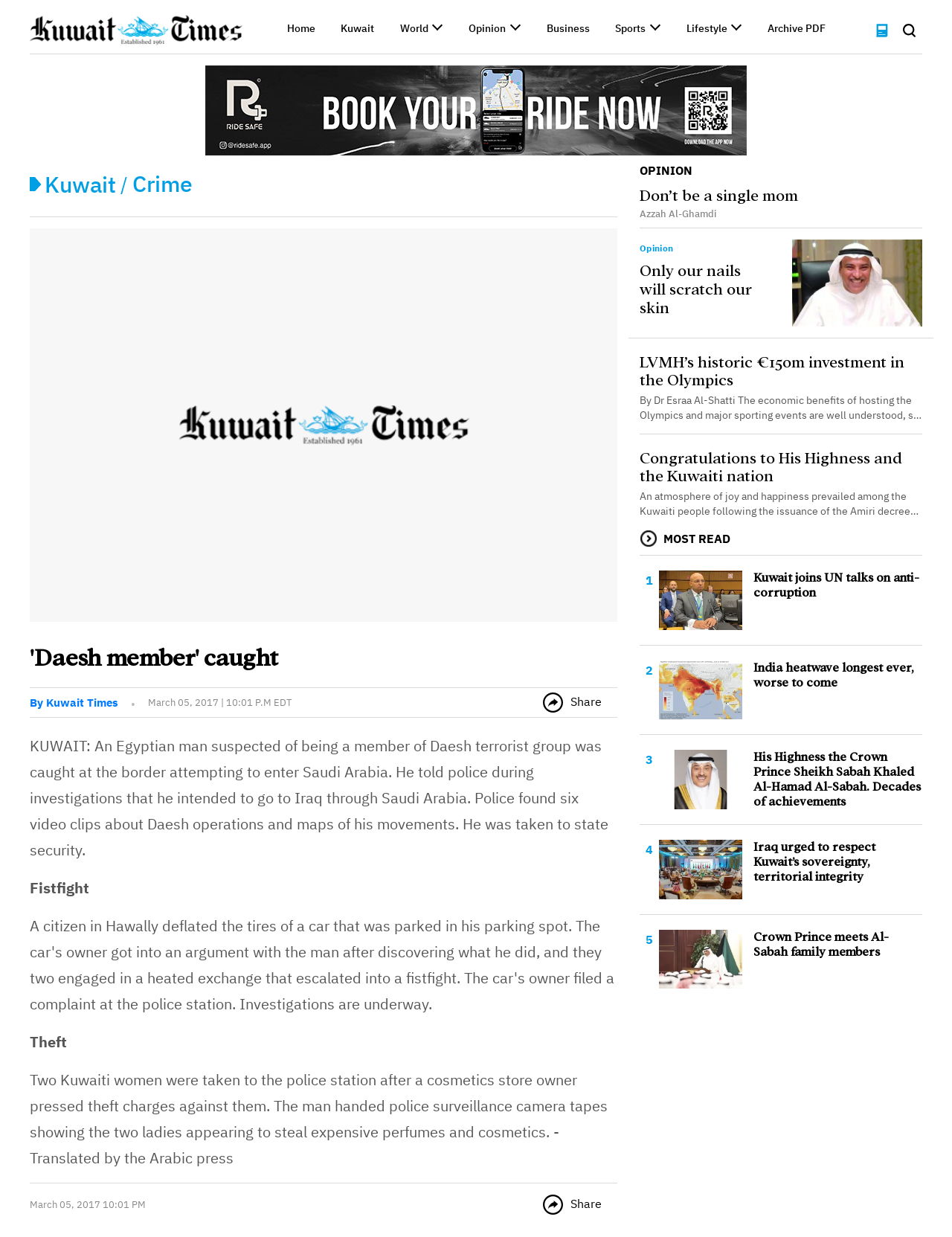Provide a single word or phrase answer to the question: 
How many video clips were found on the Daesh member?

Six